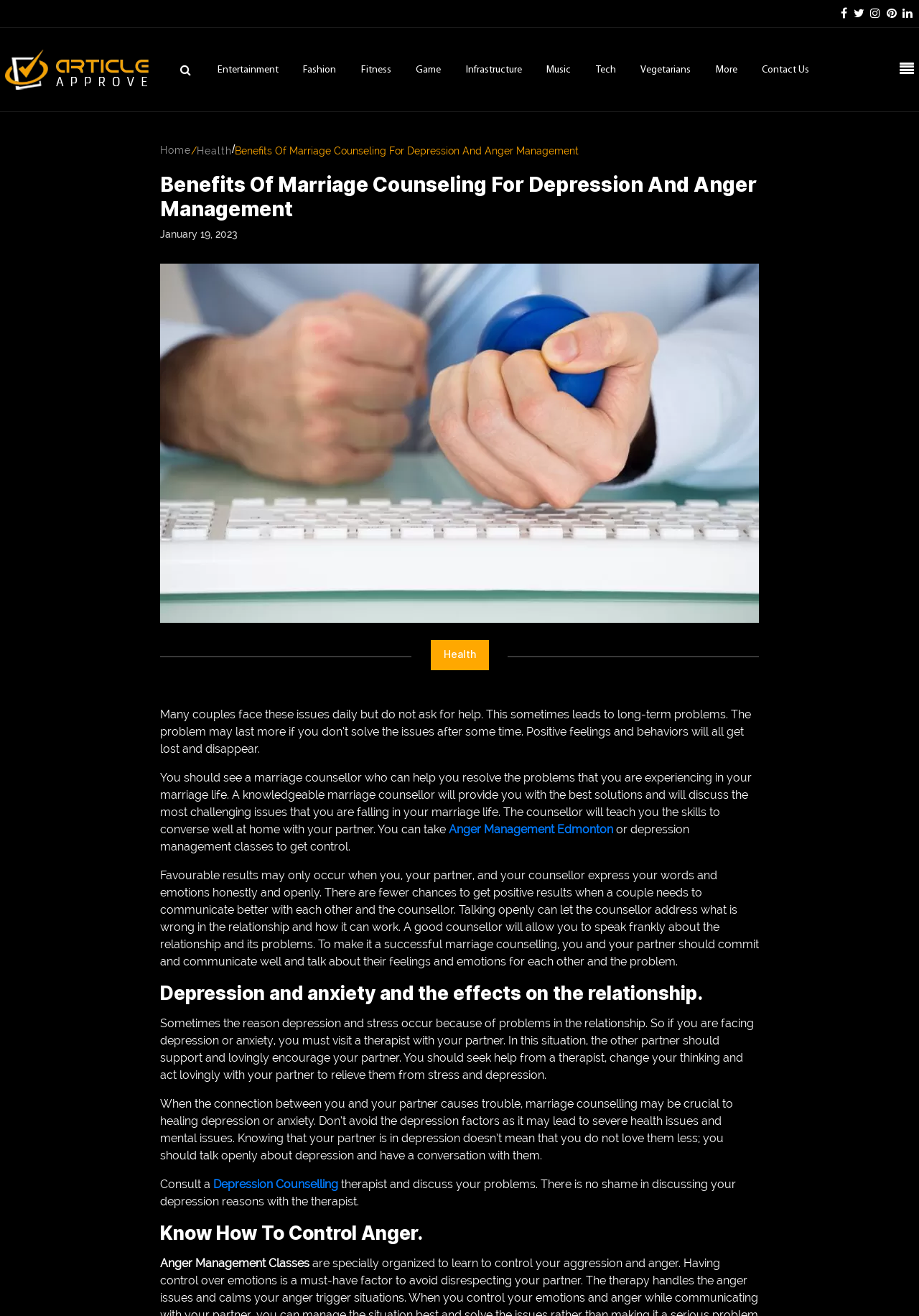Detail the various sections and features of the webpage.

The webpage is about Depression Counselling and Anger Management Therapy. At the top right corner, there are five social media links represented by icons. Below them, there is a logo with an image and a search box. On the top left corner, there are multiple links to various categories such as Entertainment, Fashion, Fitness, and more.

The main content of the webpage is divided into sections. The first section has a heading "Benefits Of Marriage Counseling For Depression And Anger Management" and a subheading "January 19, 2023". Below the heading, there is an image related to the topic. The section discusses the importance of seeking help for depression and anger management in marriage.

The next section has a heading "Health" and discusses the benefits of marriage counseling in resolving issues related to depression and anger management. There is a link to "Anger Management Edmonton" and a mention of depression management classes.

The following section has a heading "Depression and anxiety and the effects on the relationship" and discusses how depression and anxiety can affect relationships. It emphasizes the importance of seeking help from a therapist with one's partner.

The final section has a heading "Know How To Control Anger" and mentions Anger Management Classes. Throughout the webpage, there are multiple links to related topics and resources.